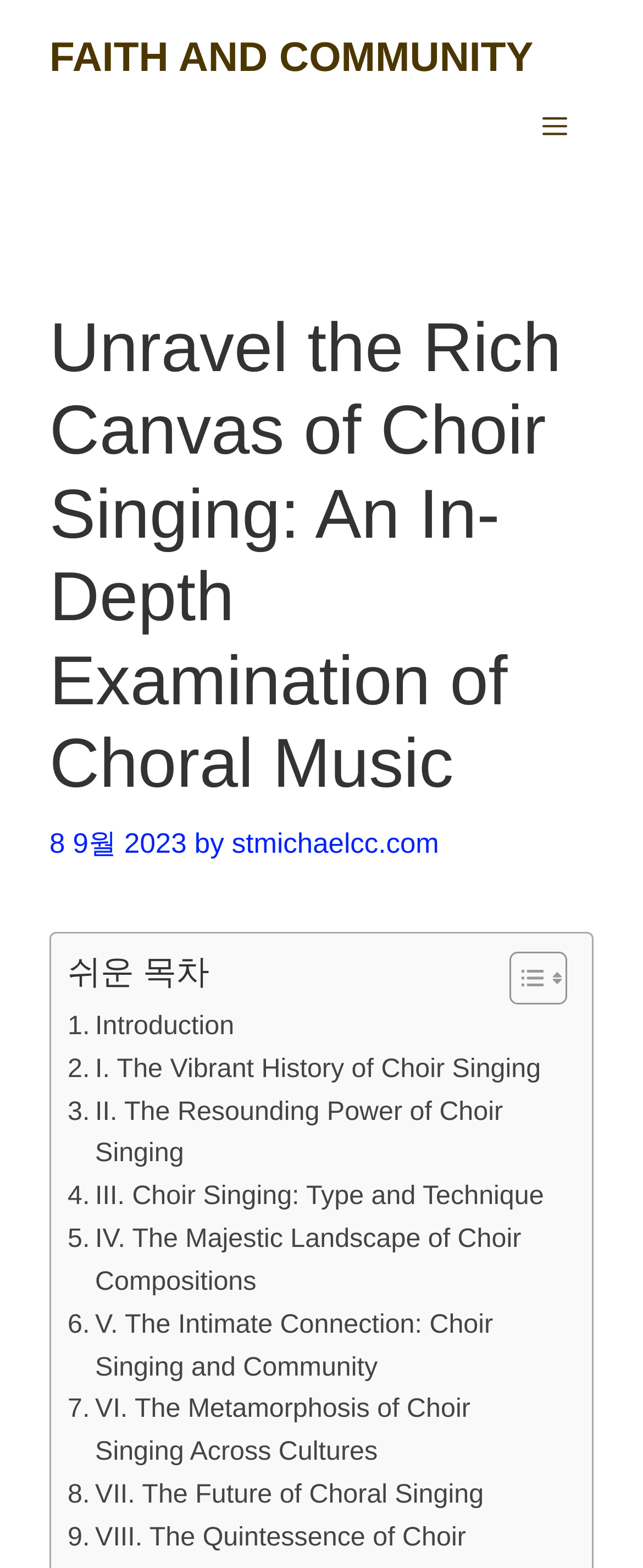Find the bounding box coordinates for the UI element that matches this description: "Faith and Community".

[0.077, 0.022, 0.829, 0.052]